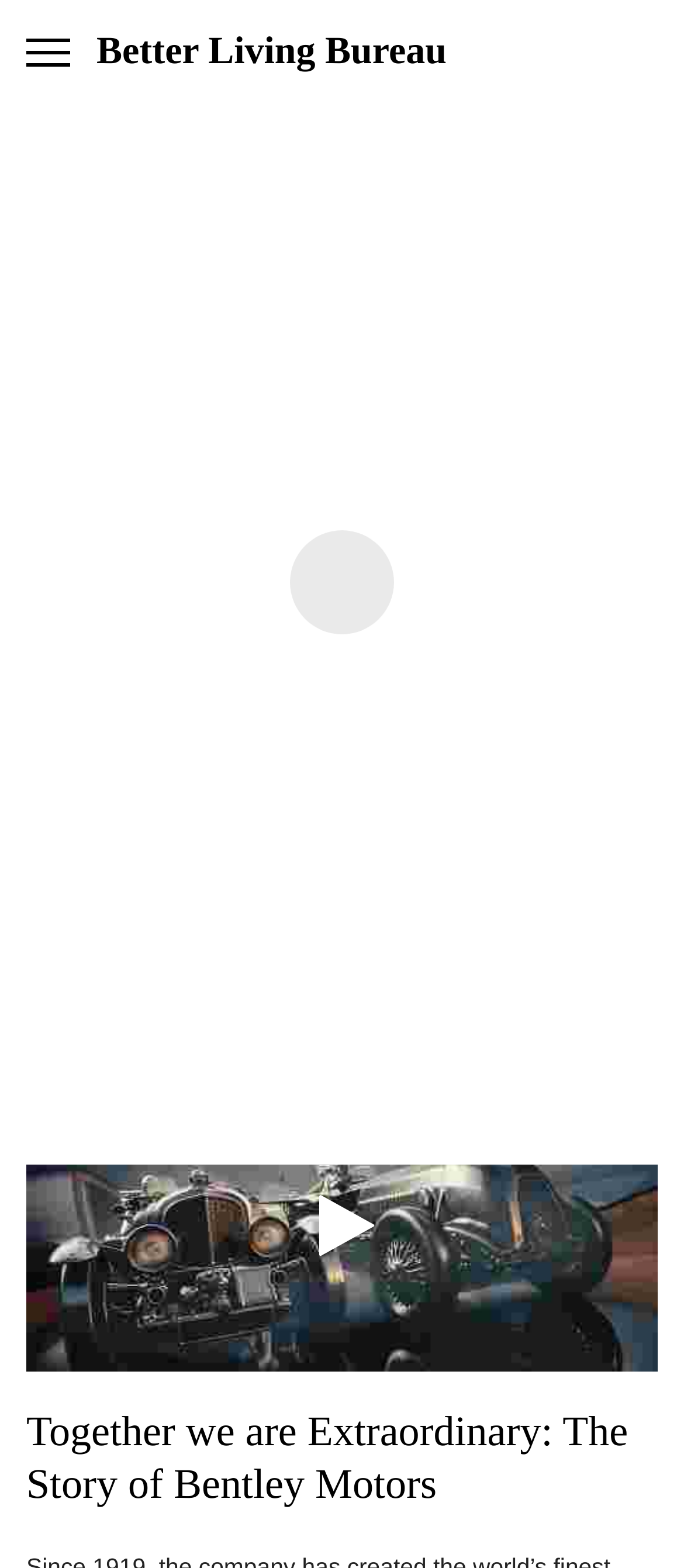What is the name of the Bentley car being reborn?
Please provide a comprehensive answer based on the visual information in the image.

According to the StaticText element, one of the most iconic cars from Bentley’s history – Sir Tim Birkin’s 1929 supercharged 4½-litre “Blower” – is to be reborn with a new build of 12 matching cars.